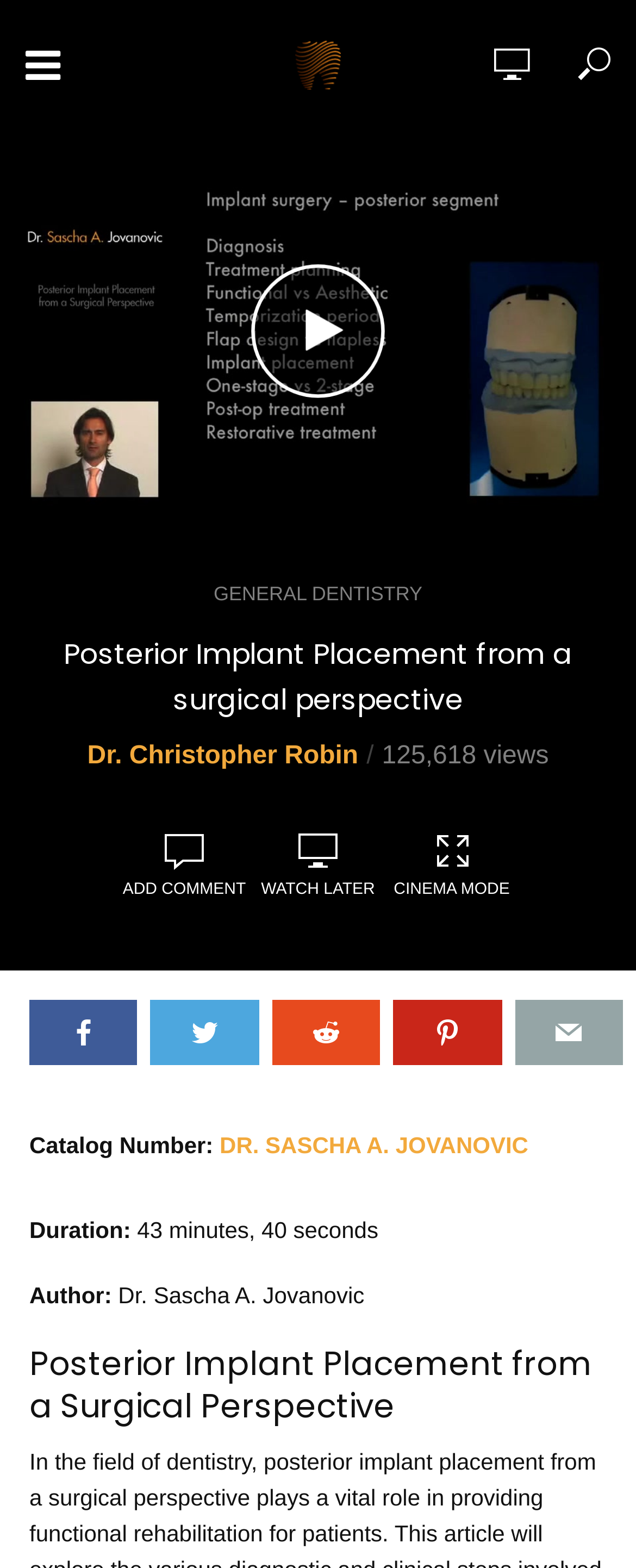Please identify the bounding box coordinates of the element on the webpage that should be clicked to follow this instruction: "watch video later". The bounding box coordinates should be given as four float numbers between 0 and 1, formatted as [left, top, right, bottom].

[0.395, 0.515, 0.605, 0.577]